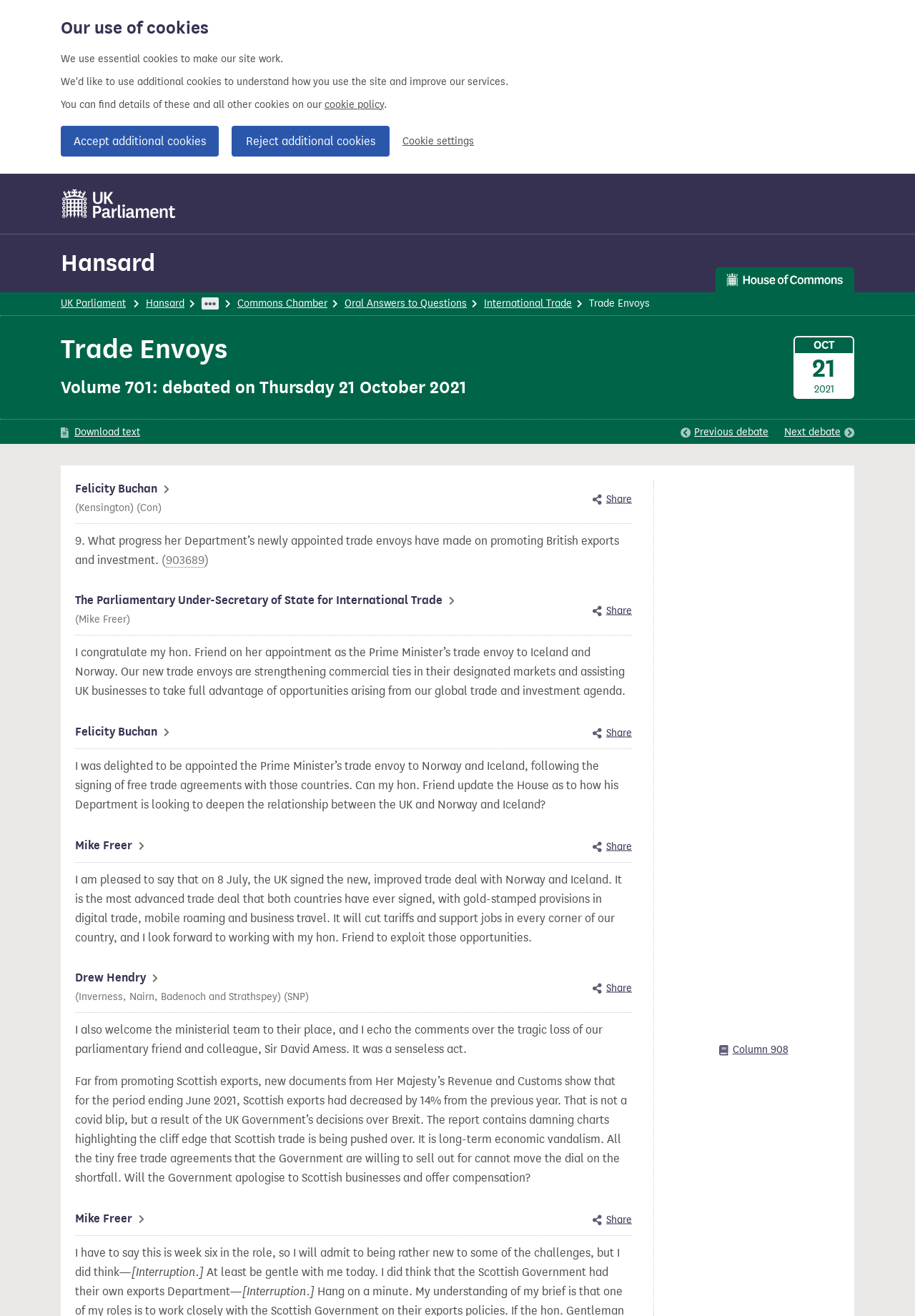Identify the bounding box coordinates for the region of the element that should be clicked to carry out the instruction: "Share Felicity Buchan's contribution". The bounding box coordinates should be four float numbers between 0 and 1, i.e., [left, top, right, bottom].

[0.648, 0.373, 0.691, 0.385]